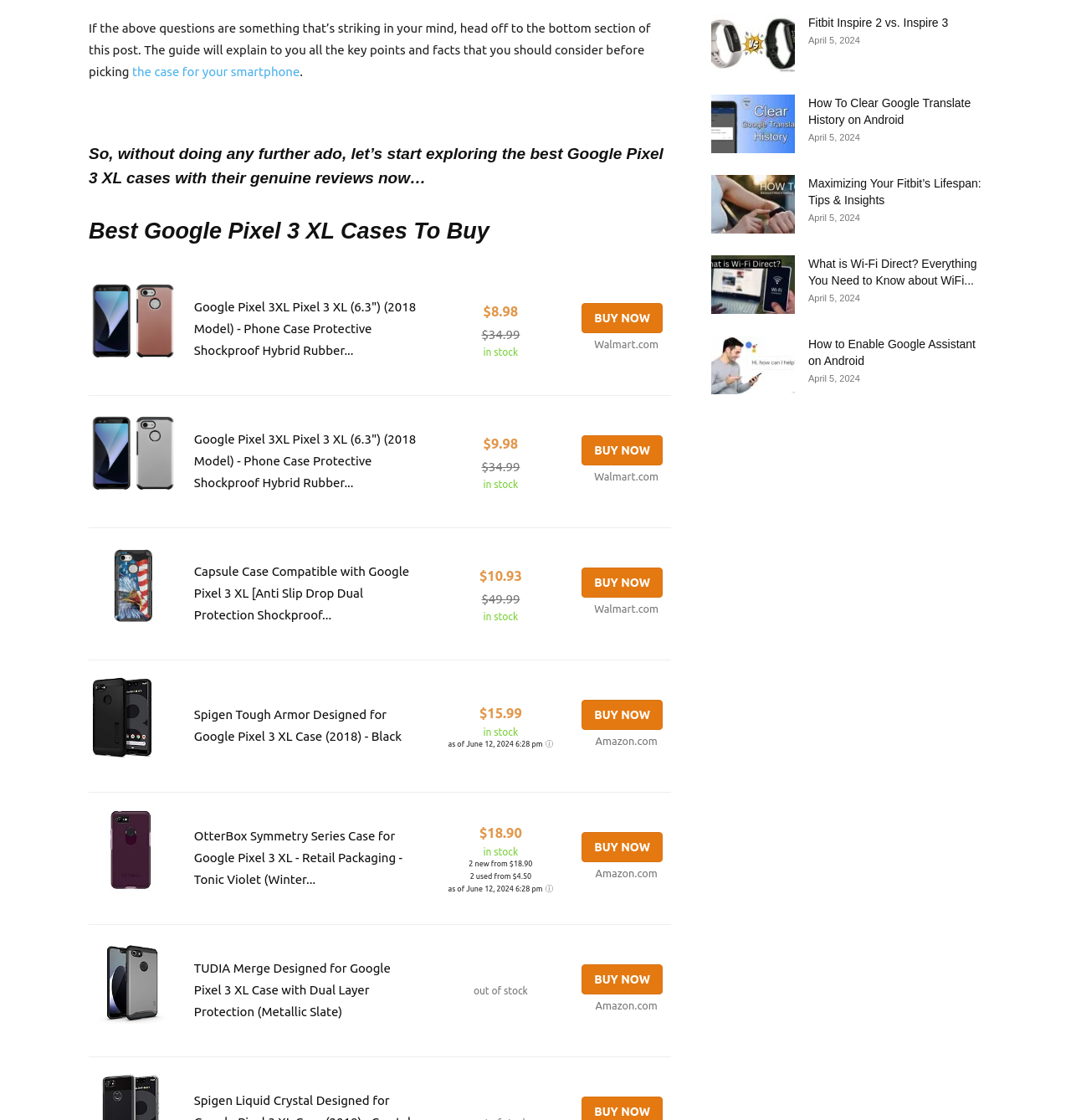Locate the bounding box coordinates of the clickable part needed for the task: "Click the 'BUY NOW' button for Google Pixel 3XL Pixel 3 XL case".

[0.543, 0.743, 0.619, 0.77]